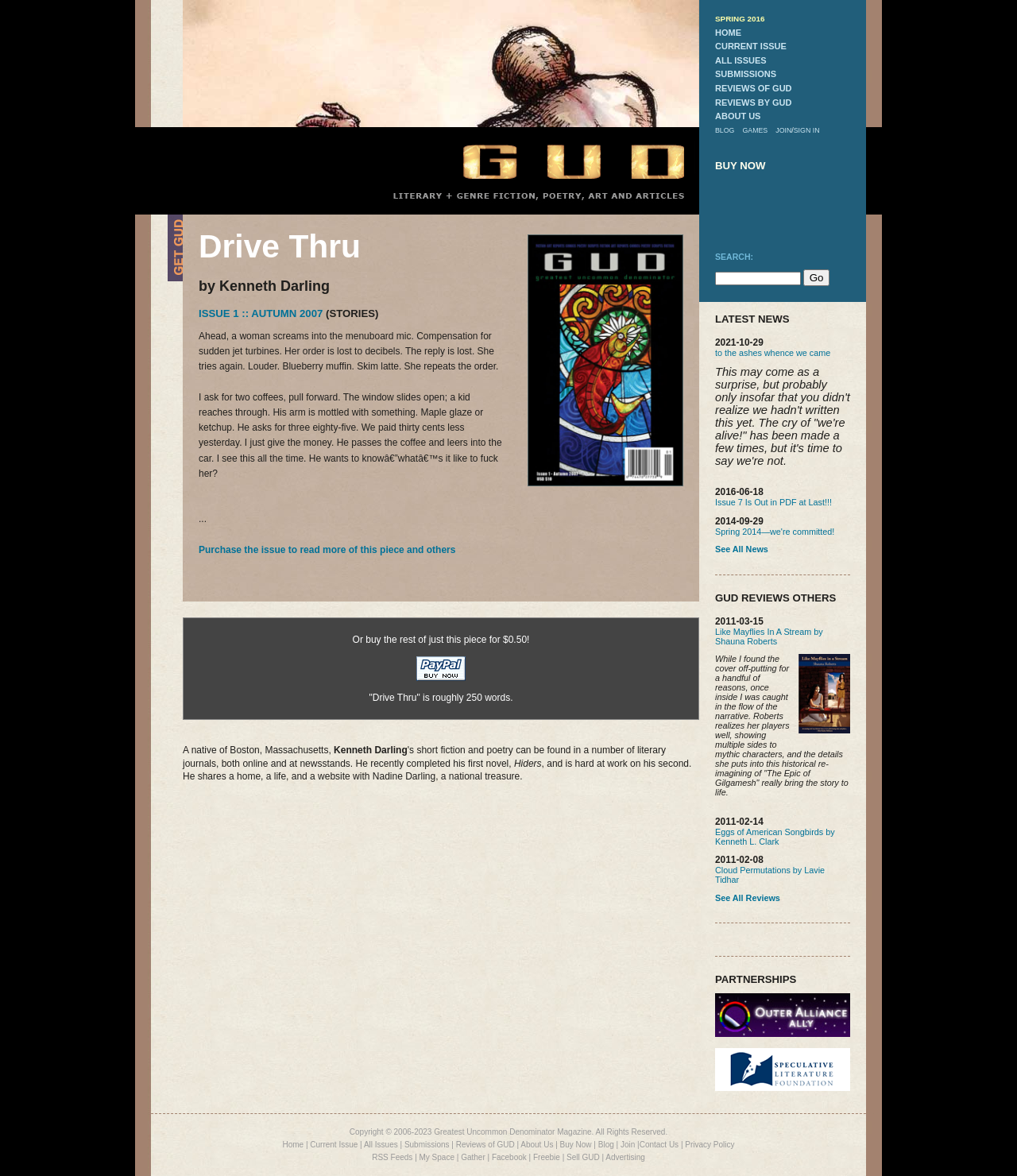Determine the bounding box of the UI element mentioned here: "reviews of gud". The coordinates must be in the format [left, top, right, bottom] with values ranging from 0 to 1.

[0.703, 0.071, 0.779, 0.079]